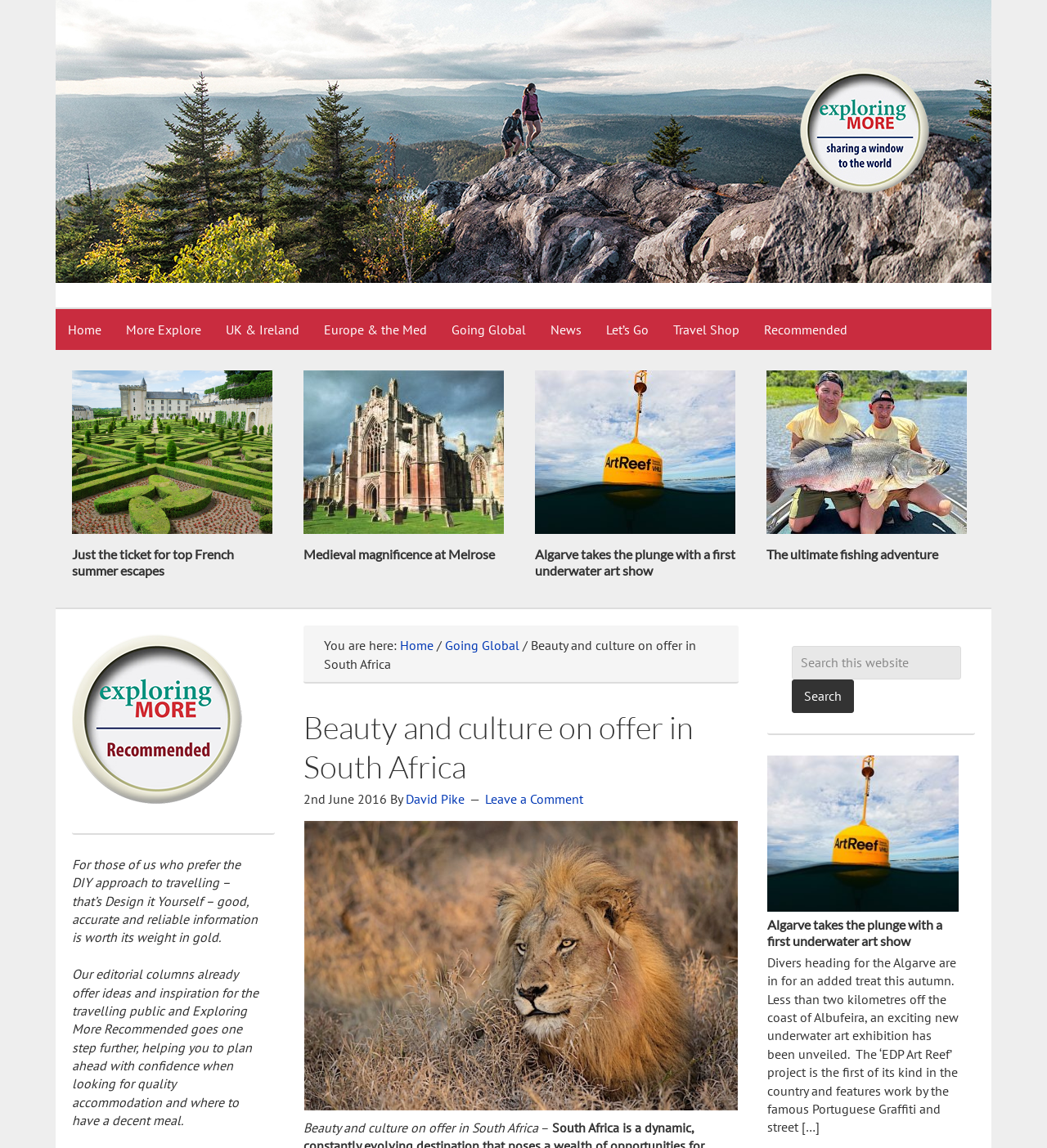Locate the bounding box coordinates for the element described below: "UK & Ireland". The coordinates must be four float values between 0 and 1, formatted as [left, top, right, bottom].

[0.204, 0.269, 0.298, 0.305]